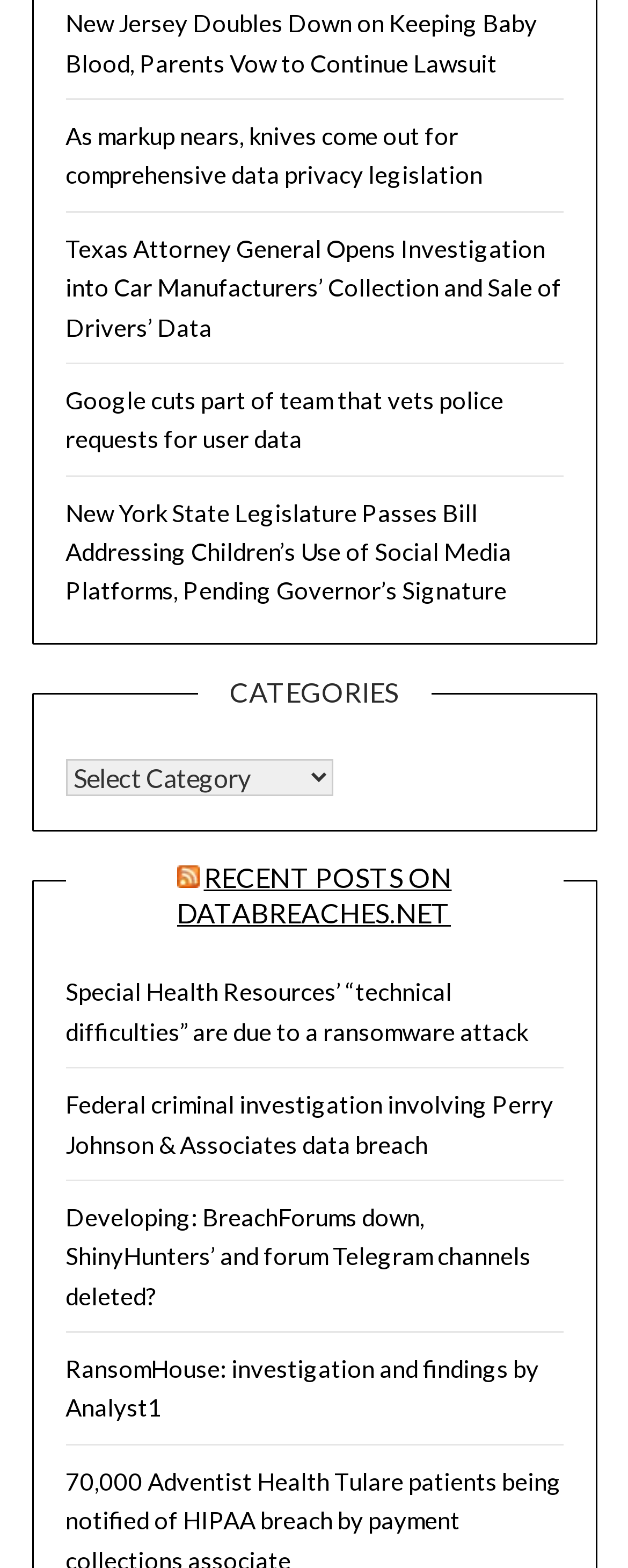How many recent posts are listed?
Analyze the screenshot and provide a detailed answer to the question.

I counted the number of link elements under the 'RSS RECENT POSTS ON DATABREACHES.NET' heading, and there are 6 recent posts listed.